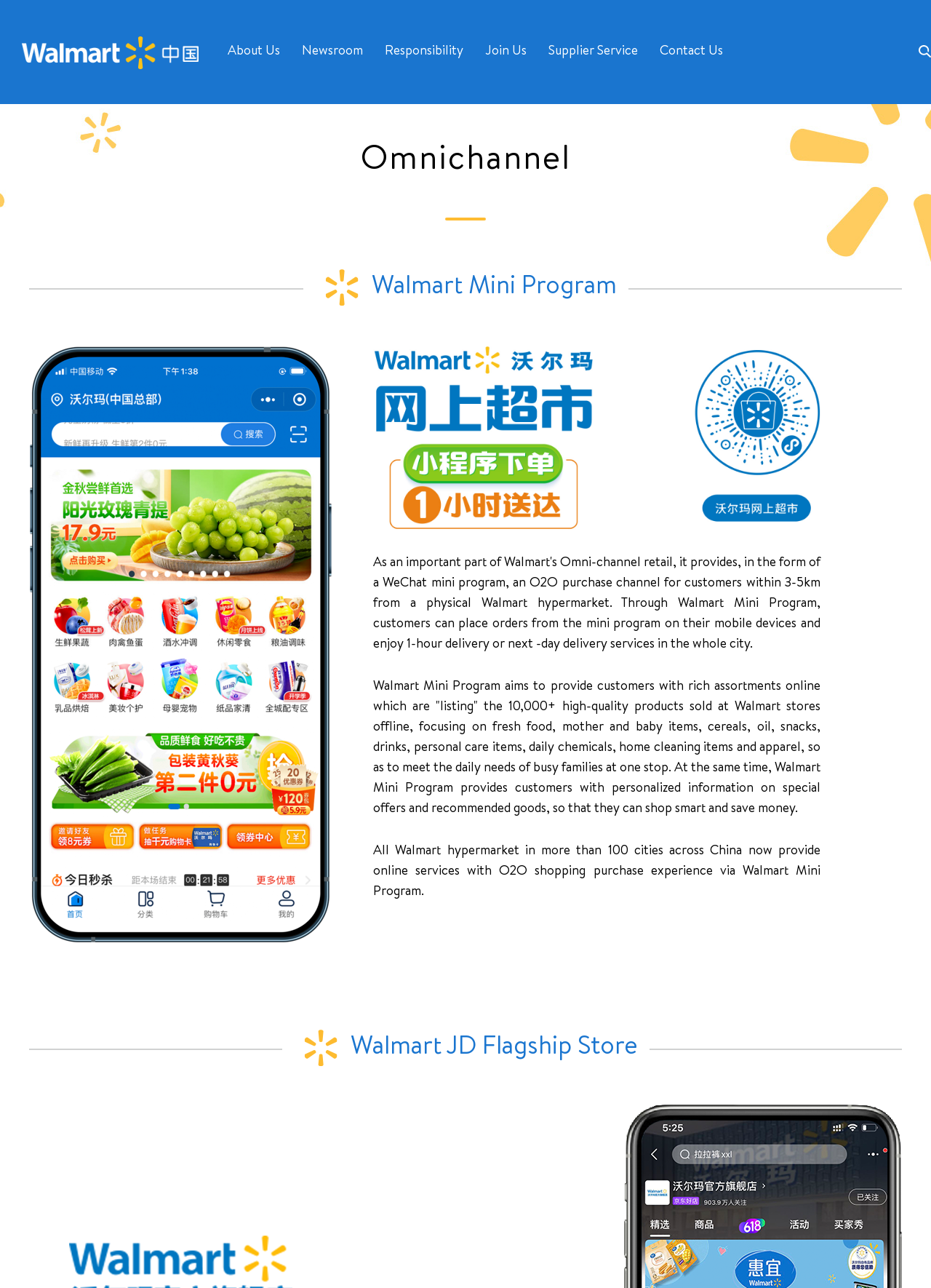Produce an extensive caption that describes everything on the webpage.

The webpage is about Omnichannel-Walmart in China. At the top left, there is a link with the title "Omnichannel-Walmart（China）" accompanied by a small image. To the right of this link, there are several links arranged horizontally, including "About Us", "Newsroom", "Responsibility", "Join Us", "Supplier Service", and "Contact Us".

Below the links, there is a large heading that reads "Omnichannel" in the center. Underneath the heading, there is a subheading that says "Walmart Mini Program". On the left side of the subheading, there is an image with the filename "ec_a.png". On the right side, there are two more images with filenames "微信图片_20210819131853.jpg" and "微信图片_20210819131942.jpg".

Below the images, there is a paragraph of text that describes the Walmart Mini Program, which aims to provide customers with a wide range of products online, including fresh food, personal care items, and apparel. The program also offers personalized information on special offers and recommended goods.

Underneath the paragraph, there is another sentence that states that all Walmart hypermarkets in over 100 cities across China now provide online services with O2O shopping purchase experience via Walmart Mini Program.

At the bottom of the page, there is a heading that reads "Walmart JD Flagship Store".